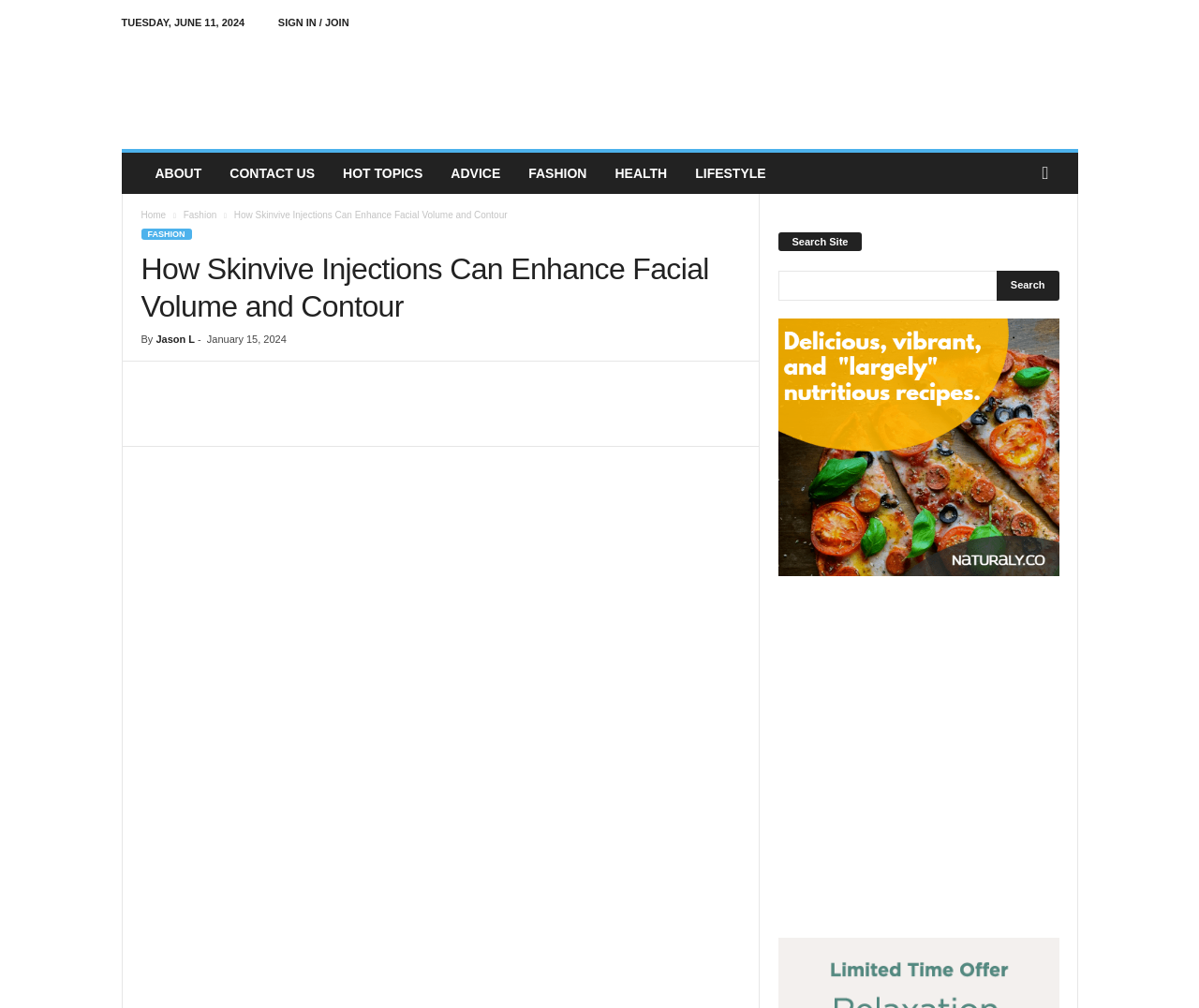Specify the bounding box coordinates of the element's region that should be clicked to achieve the following instruction: "Read the article by Jason L". The bounding box coordinates consist of four float numbers between 0 and 1, in the format [left, top, right, bottom].

[0.13, 0.331, 0.162, 0.342]